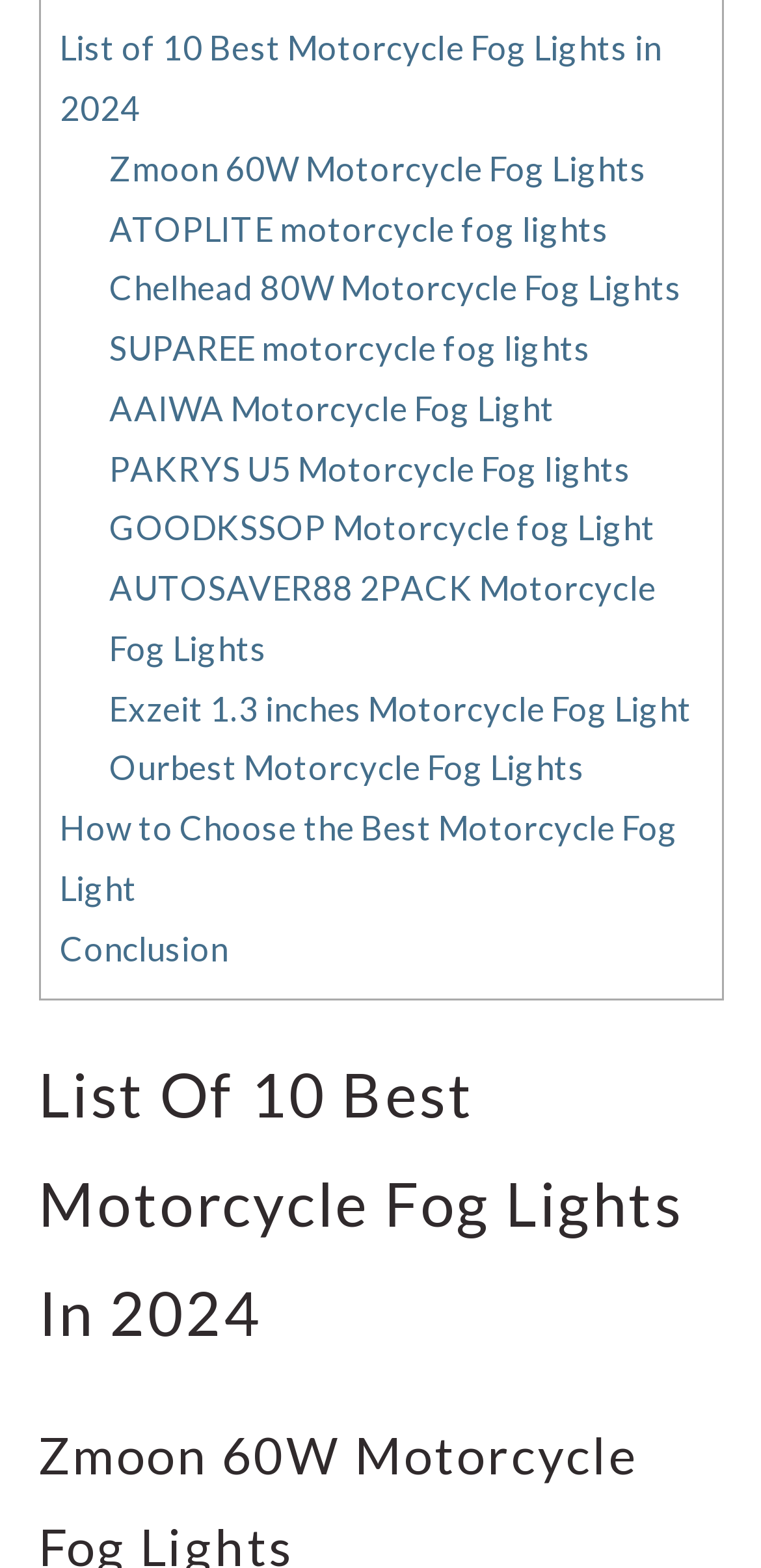Please specify the bounding box coordinates of the clickable region to carry out the following instruction: "click the 'meanderings' link". The coordinates should be four float numbers between 0 and 1, in the format [left, top, right, bottom].

None